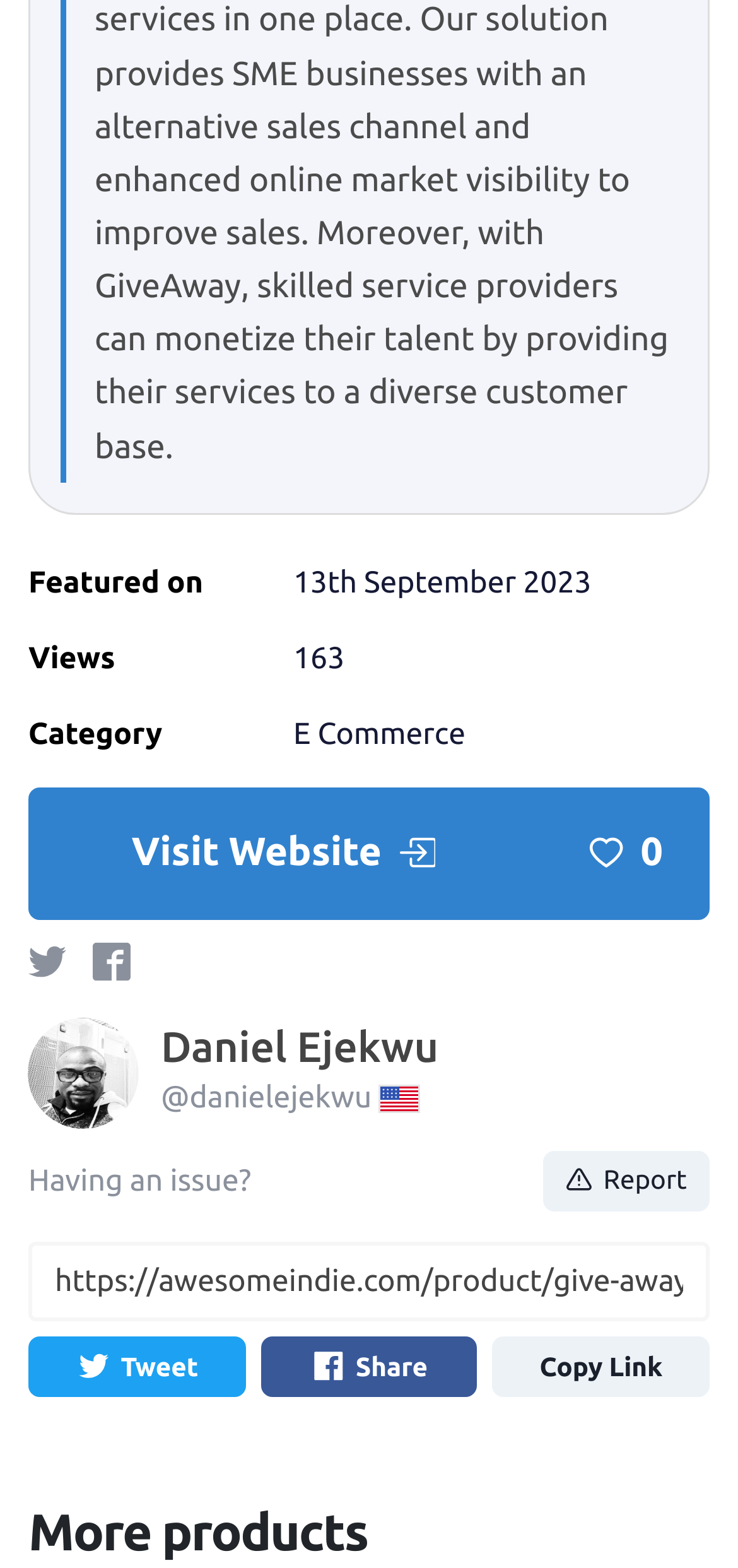Determine the bounding box of the UI component based on this description: "title="GiveAway on Facebook"". The bounding box coordinates should be four float values between 0 and 1, i.e., [left, top, right, bottom].

[0.125, 0.601, 0.176, 0.625]